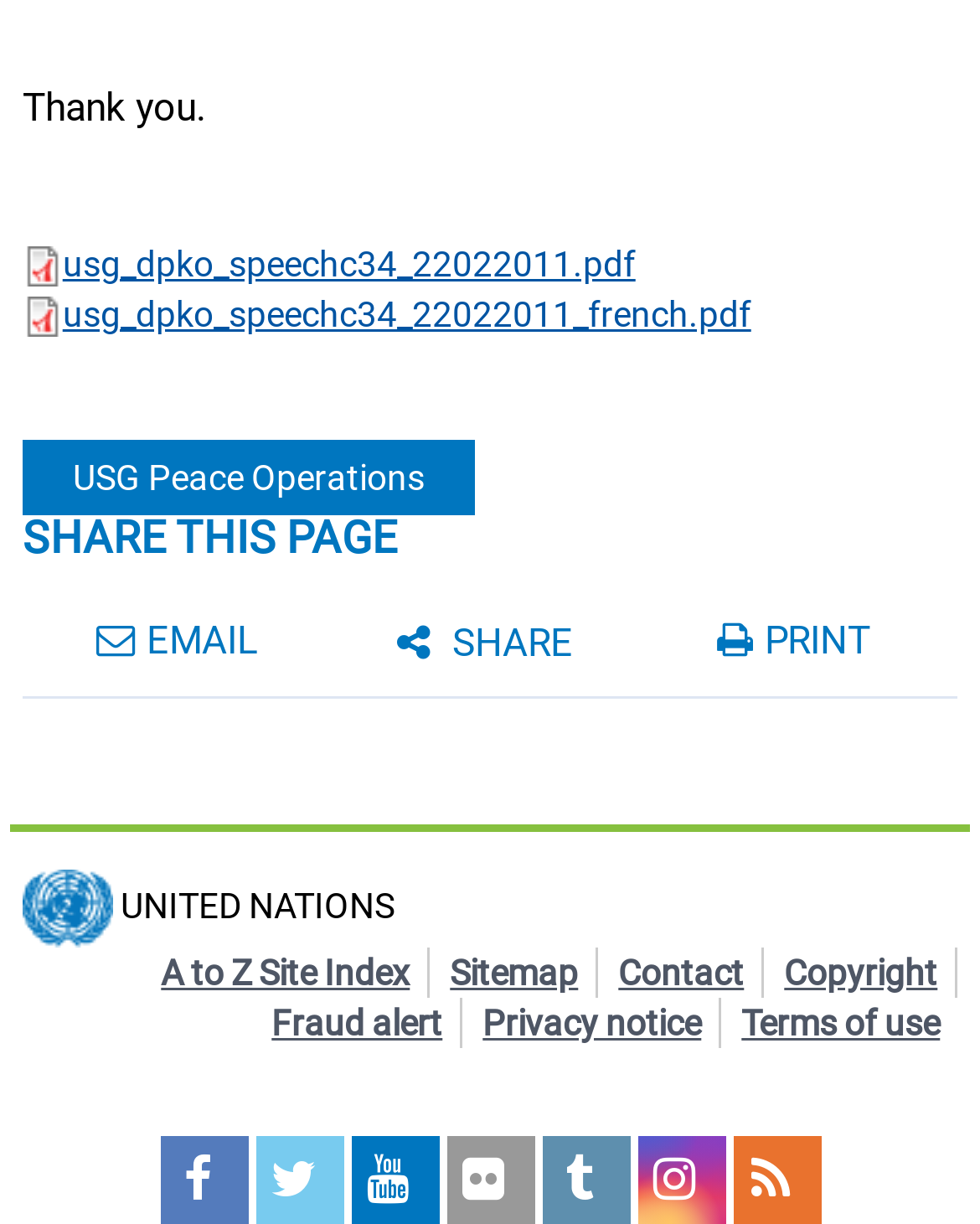How many social media platforms are linked?
With the help of the image, please provide a detailed response to the question.

I counted the number of social media links at the bottom of the webpage, and found six platforms linked, namely Facebook, Twitter, YouTube, Flickr, Tumblr, and Instagram.